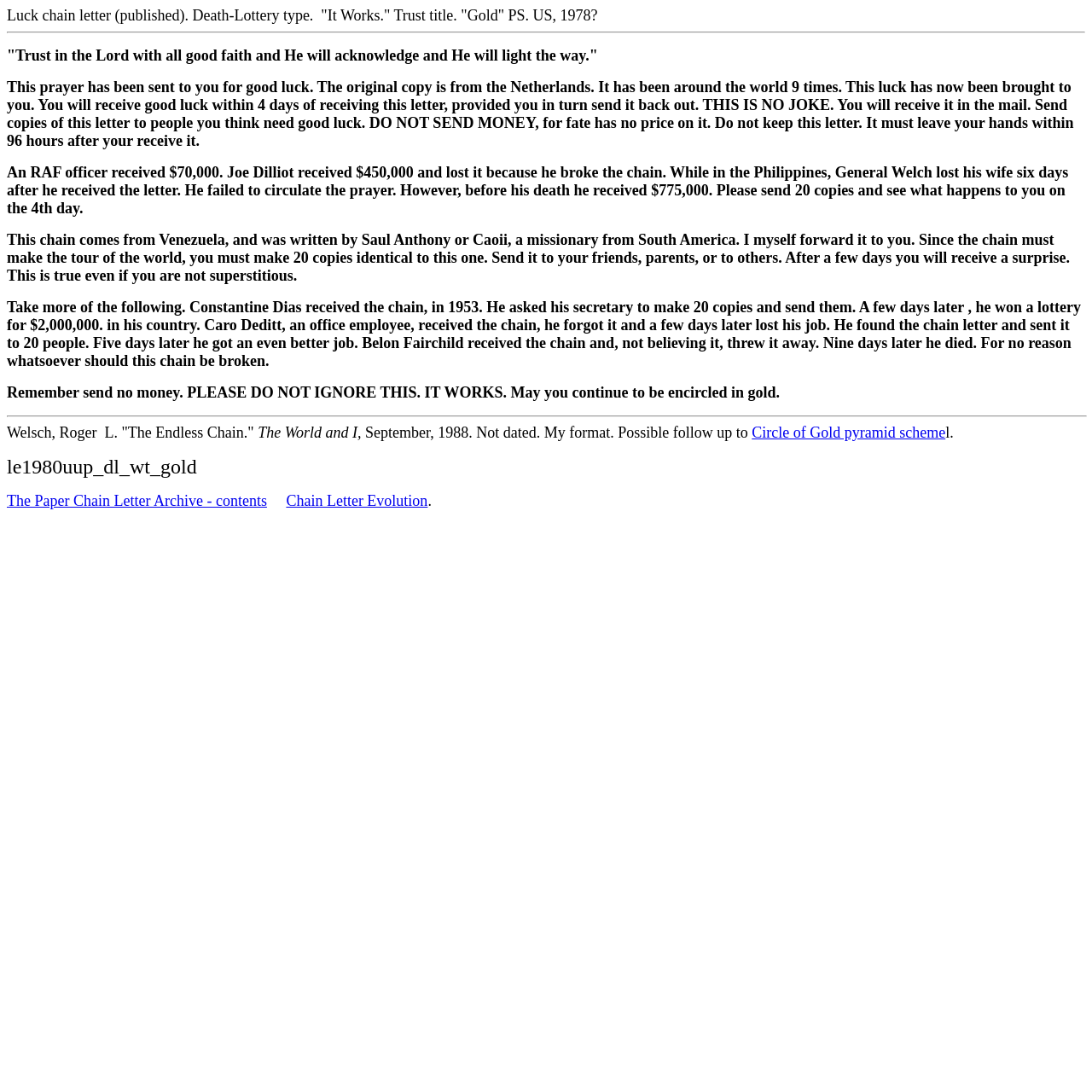Respond with a single word or phrase for the following question: 
Who wrote the prayer?

Saul Anthony or Caoii